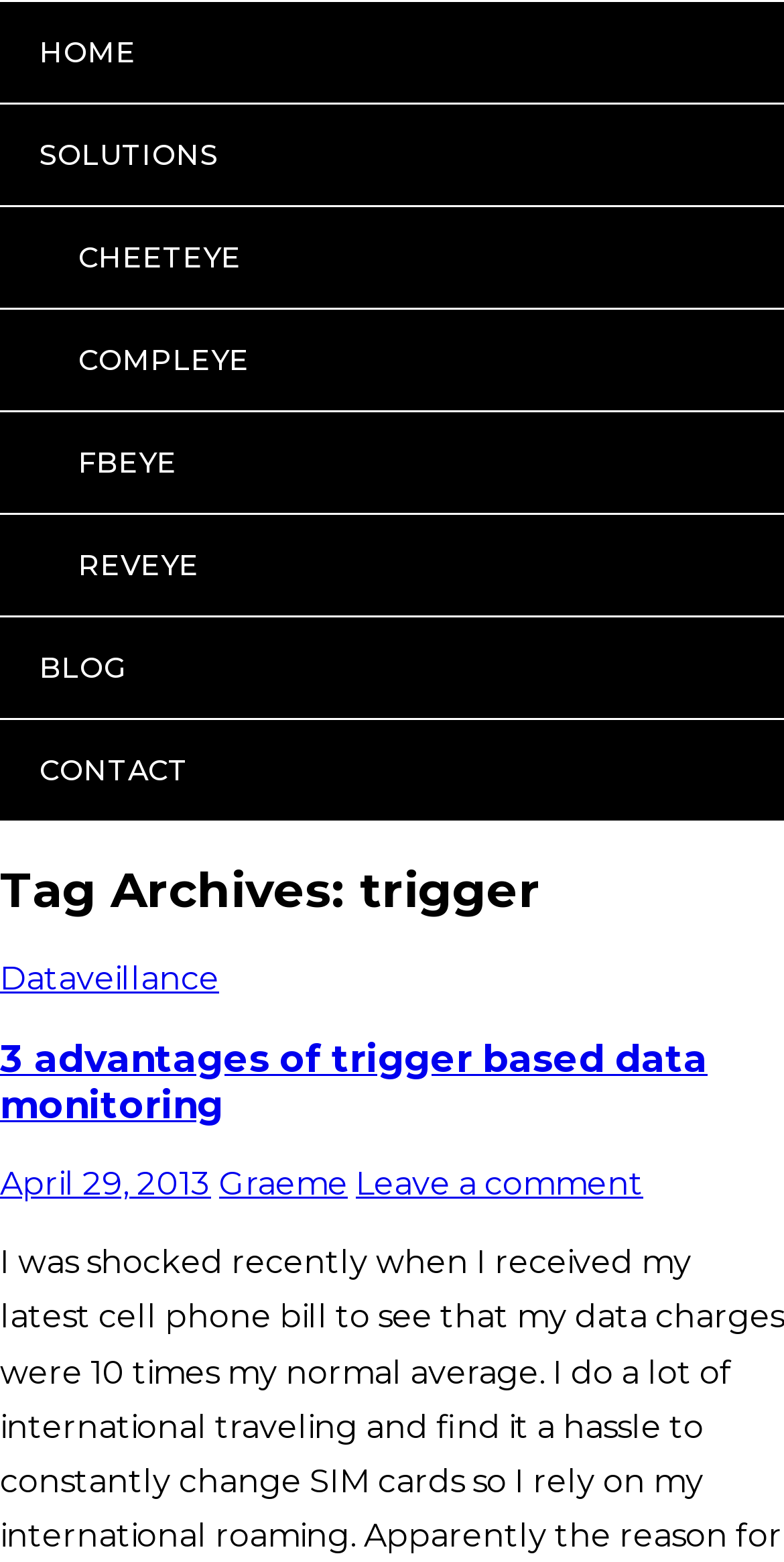Respond to the following question with a brief word or phrase:
Who is the author of the current article?

Graeme